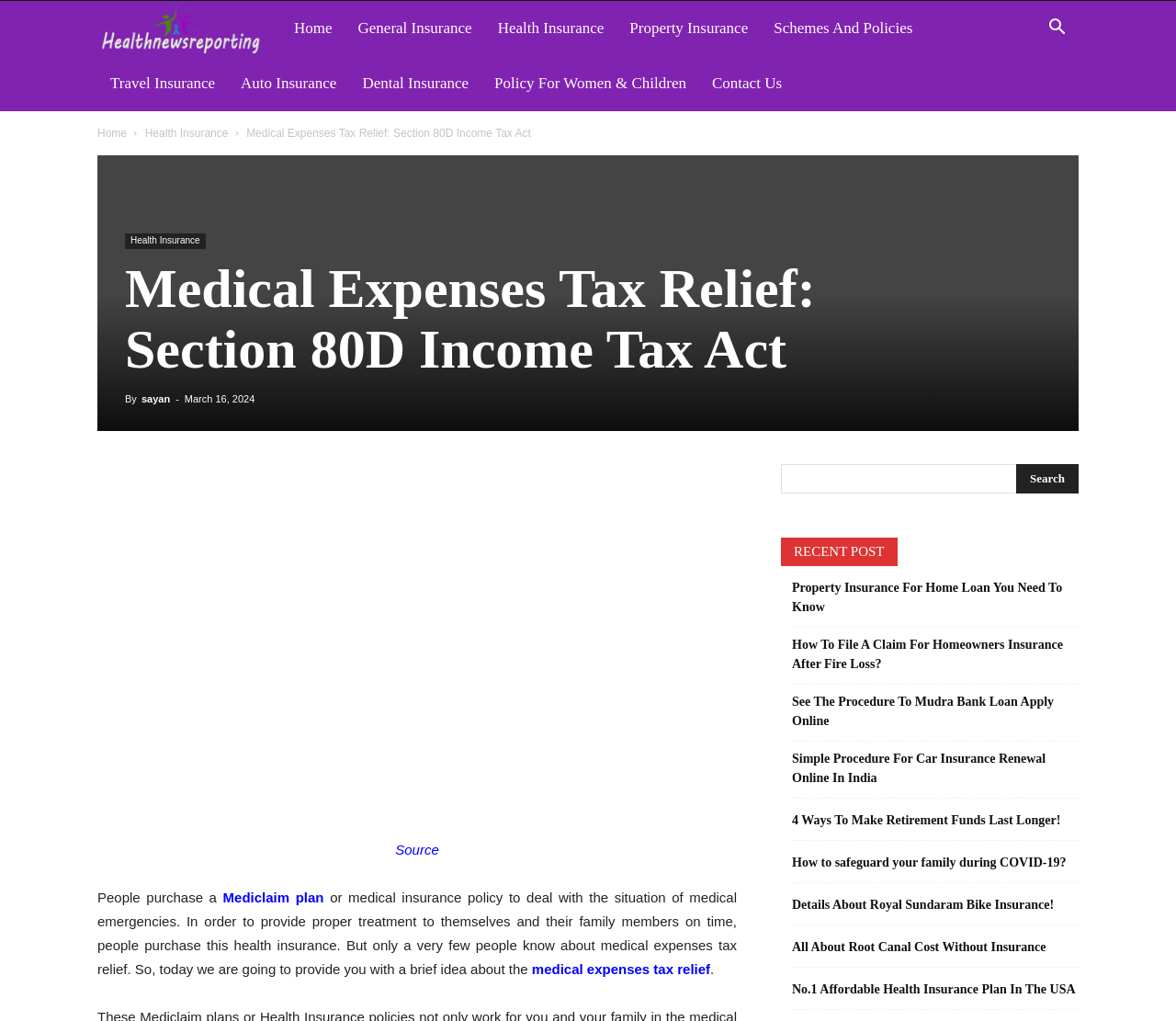What is the date of the article?
Based on the content of the image, thoroughly explain and answer the question.

The date of the article is mentioned as 'March 16, 2024' in the paragraph text, which is located below the heading 'Medical Expenses Tax Relief: Section 80D Income Tax Act'.